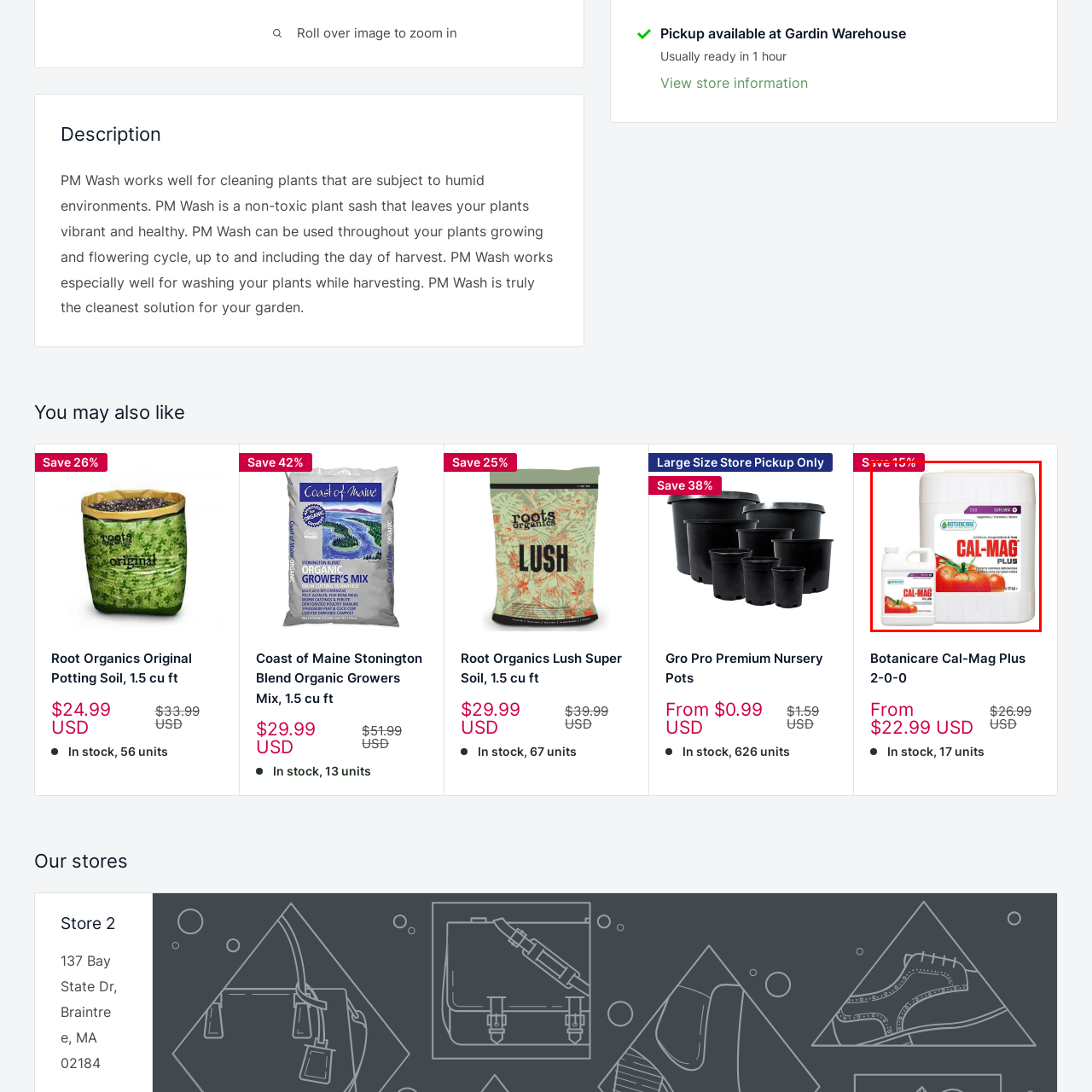What are the essential nutrients for optimal plant growth?
Inspect the image enclosed by the red bounding box and elaborate on your answer with as much detail as possible based on the visual cues.

According to the caption, the product is ideal for gardeners looking to enhance their plants' nutrient absorption, particularly in conditions where calcium and magnesium are essential for optimal growth.